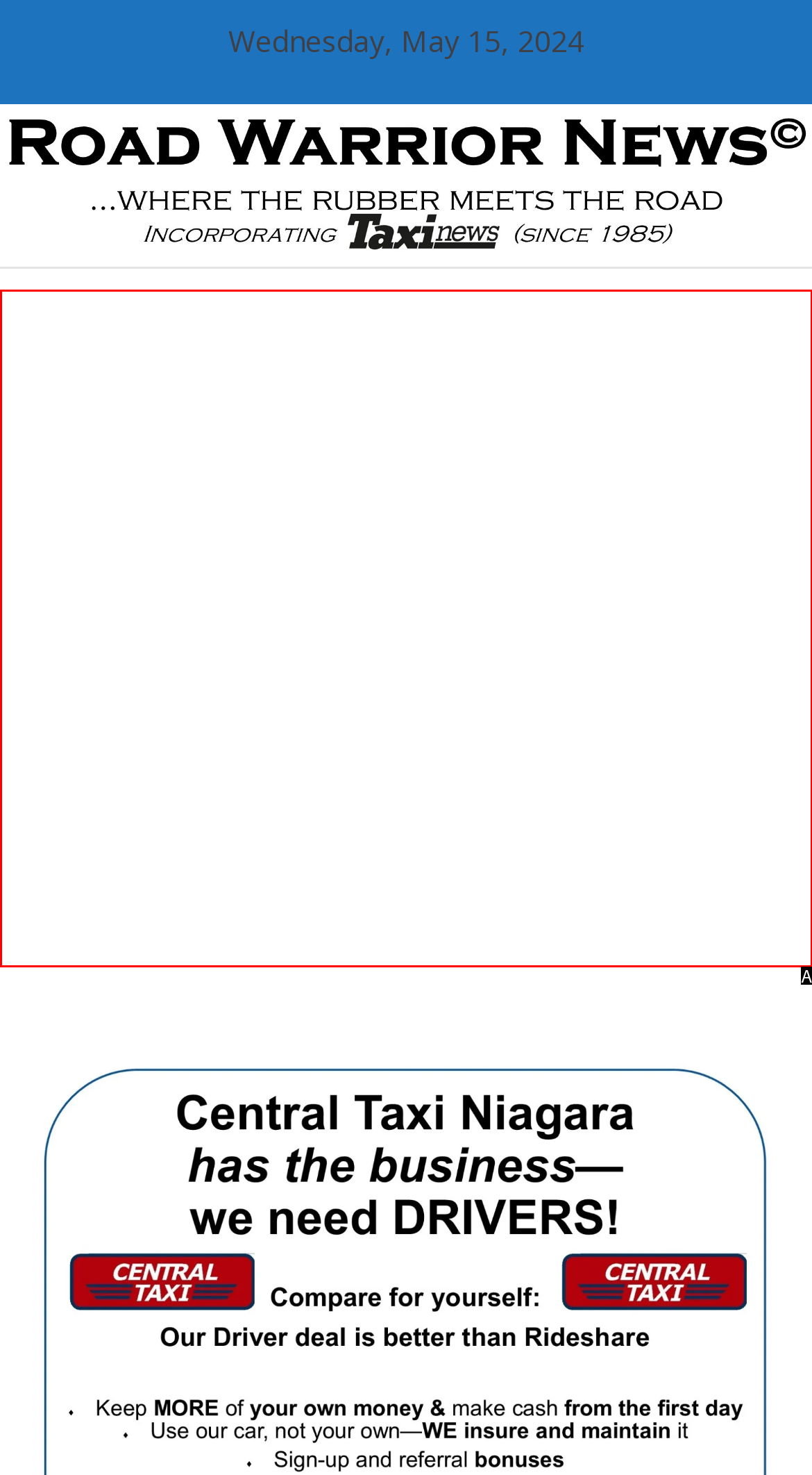From the given choices, determine which HTML element matches the description: aria-label="Advertisement" name="aswift_1" title="Advertisement". Reply with the appropriate letter.

A